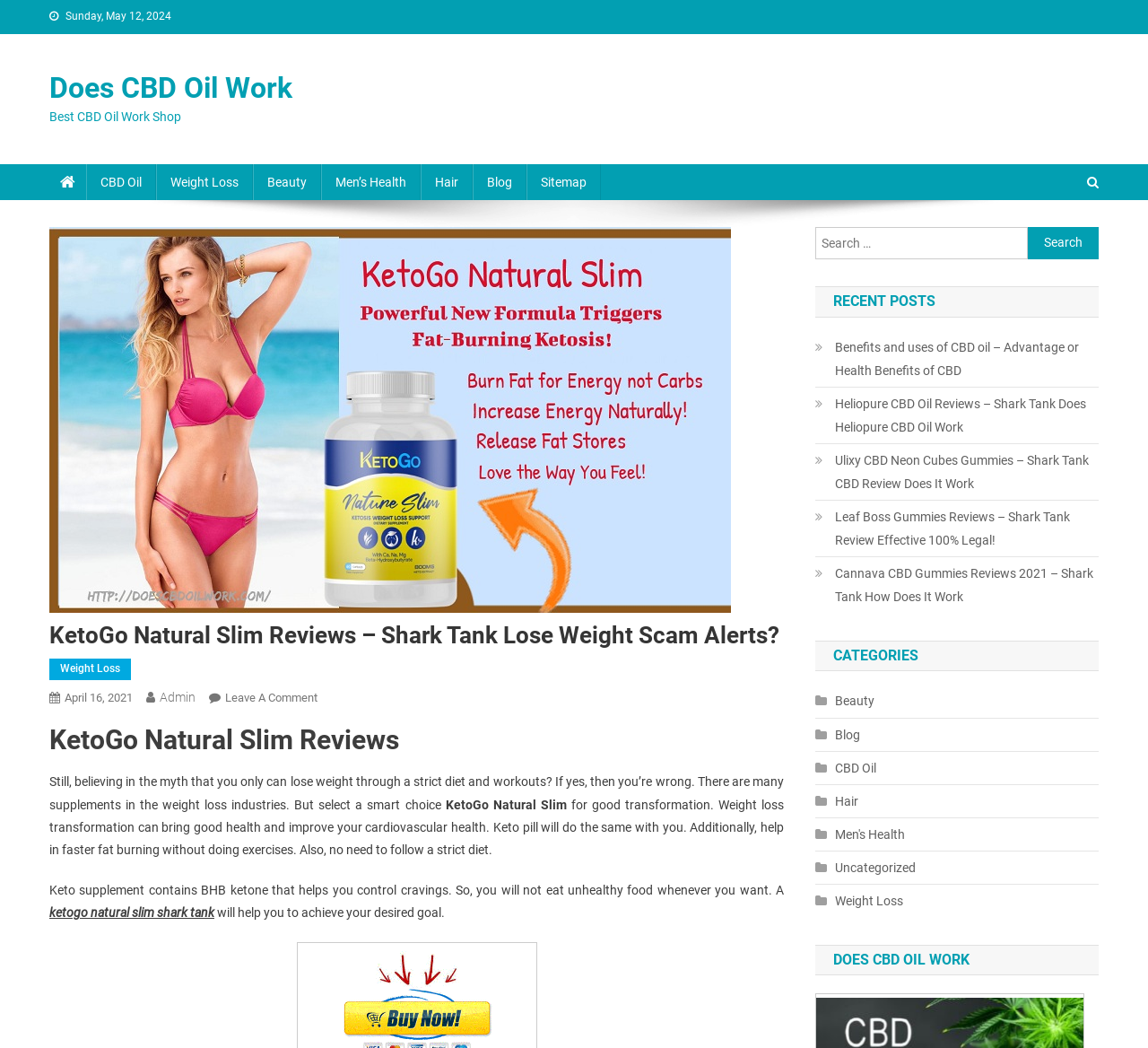Identify the coordinates of the bounding box for the element that must be clicked to accomplish the instruction: "Read the 'KetoGo Natural Slim Reviews' article".

[0.043, 0.69, 0.683, 0.723]